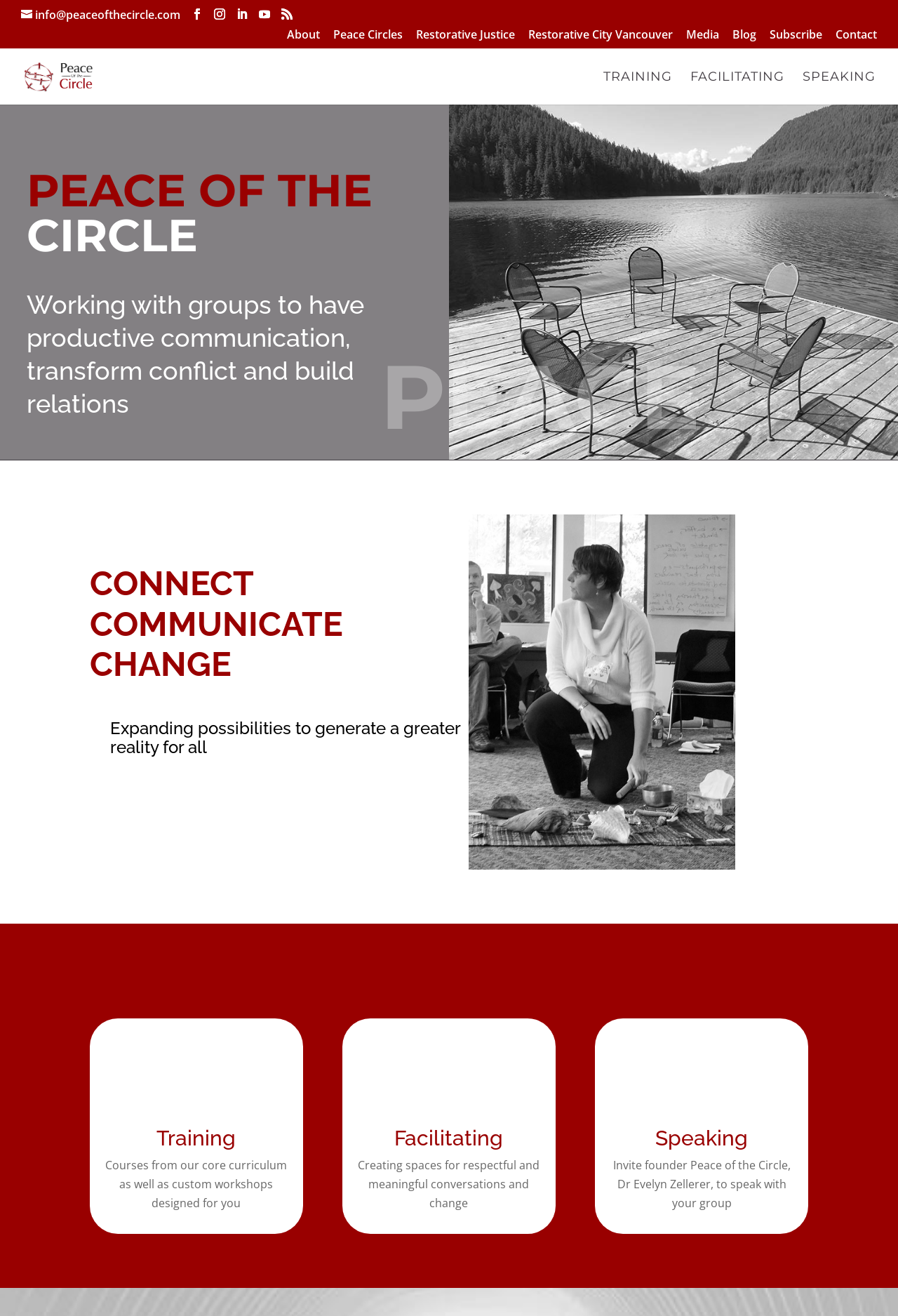Provide a comprehensive caption for the webpage.

The webpage is for "Peace of the Circle" by Dr. Evelyn Zellerer, focusing on productive communication, conflict transformation, and relationship building. 

At the top left, there is a link to the email address "info@peaceofthecircle.com" and several social media links. Next to them, there are navigation links to "About", "Peace Circles", "Restorative Justice", "Restorative City Vancouver", "Media", "Blog", "Subscribe", and "Contact". 

Below these links, there is a logo of "Peace of the Circle" with an image and a link to the same name. 

On the left side, there are three main sections: "TRAINING", "FACILITATING", and "SPEAKING". Each section has a heading, a brief description, and a link to the respective topic. 

The "TRAINING" section is at the top, with a description "Courses from our core curriculum as well as custom workshops designed for you". The "FACILITATING" section is in the middle, with a description "Creating spaces for respectful and meaningful conversations and change". The "SPEAKING" section is at the bottom, with a description "Invite founder Peace of the Circle, Dr Evelyn Zellerer, to speak with your group". 

On the right side, there are three keywords "CONNECT", "COMMUNICATE", and "CHANGE" stacked vertically. Below them, there is a paragraph "Expanding possibilities to generate a greater reality for all". 

Further down, there is a section "WE OFFER" with three icons and headings "Training", "Facilitating", and "Speaking", each with a brief description.